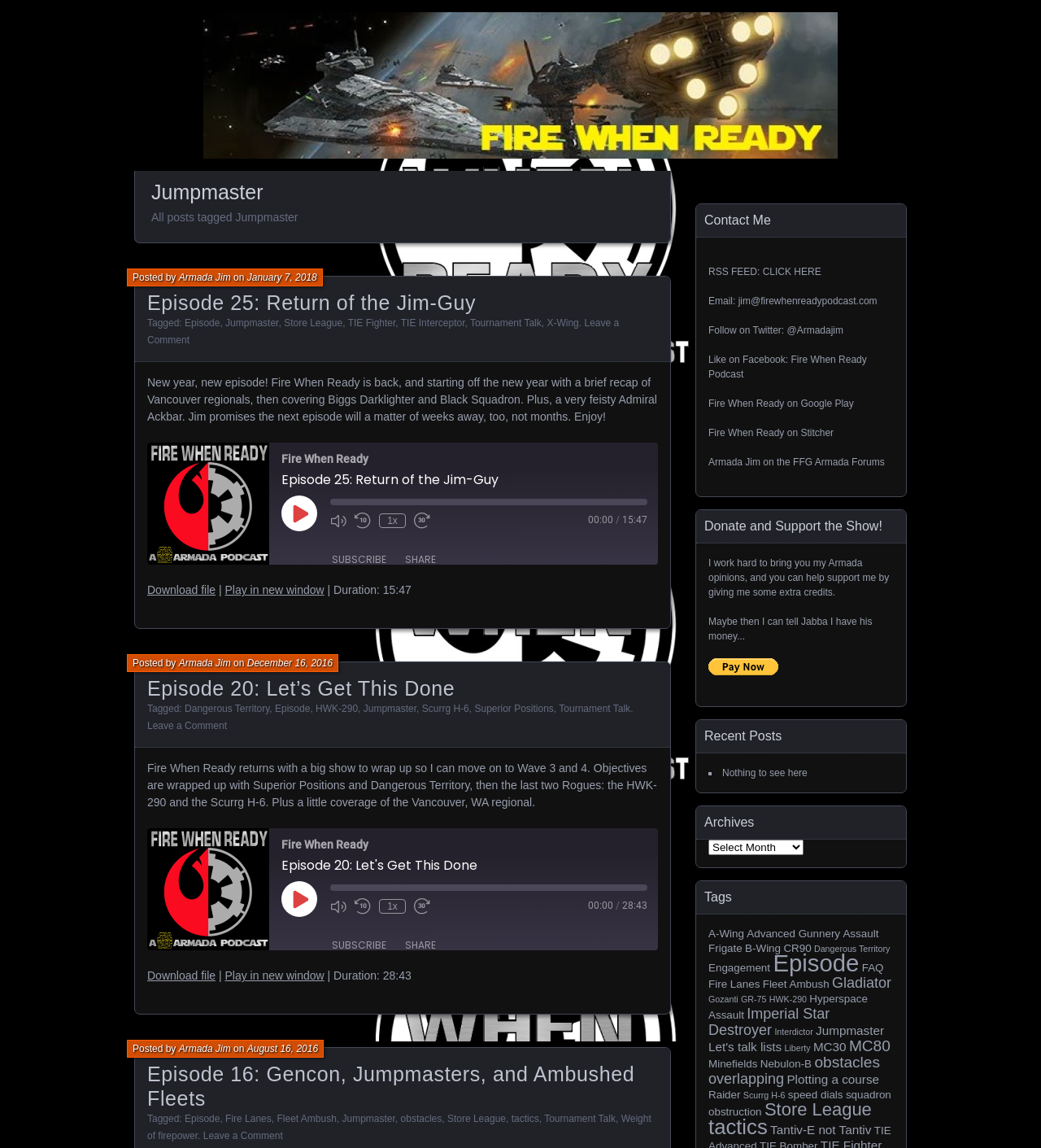Pinpoint the bounding box coordinates for the area that should be clicked to perform the following instruction: "Share on Facebook".

[0.217, 0.51, 0.241, 0.532]